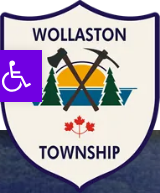Generate an in-depth description of the image you see.

The image displays the official logo of the Township of Wollaston, featuring a shield design. Prominently, the logo showcases a backdrop of a rising sun against a natural landscape, which includes two evergreen trees and two crossed tools—a pickaxe and an axe—symbolizing the township's connection to resource management and the outdoors. At the bottom of the logo, two red maple leaves represent Canadian heritage. The words "WOLLASTON TOWNSHIP" are inscribed in bold, clear letters within the shield, signifying the identity of the region. Additionally, there’s a small purple accessibility icon in the upper left corner, indicating the township’s commitment to accessibility and inclusivity for all residents and visitors.